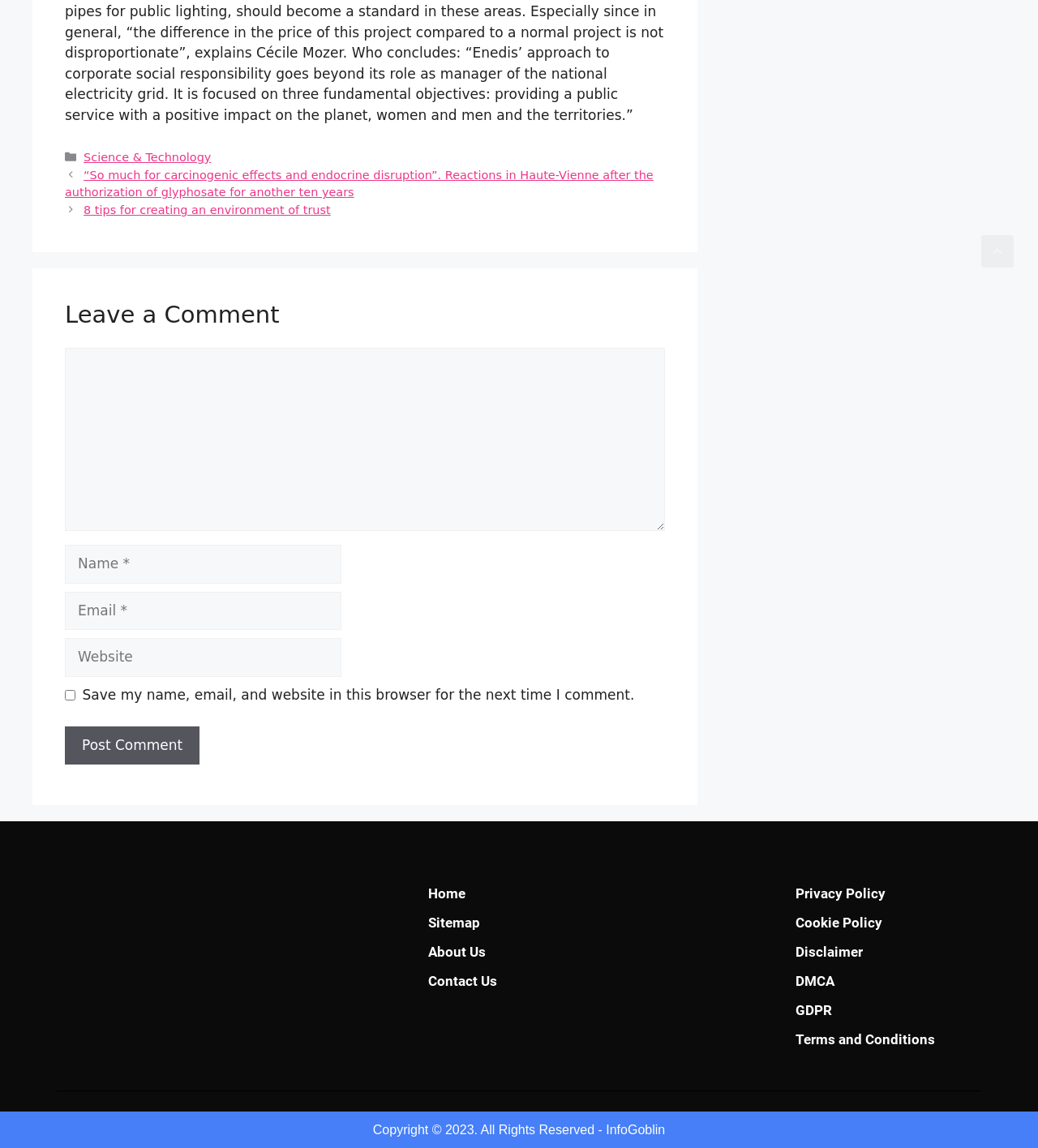What is the purpose of Enedis' approach to corporate social responsibility?
Using the information from the image, provide a comprehensive answer to the question.

According to the StaticText element, Enedis' approach to corporate social responsibility is focused on three fundamental objectives: providing a public service with a positive impact on the planet, women, and men, and the territories.